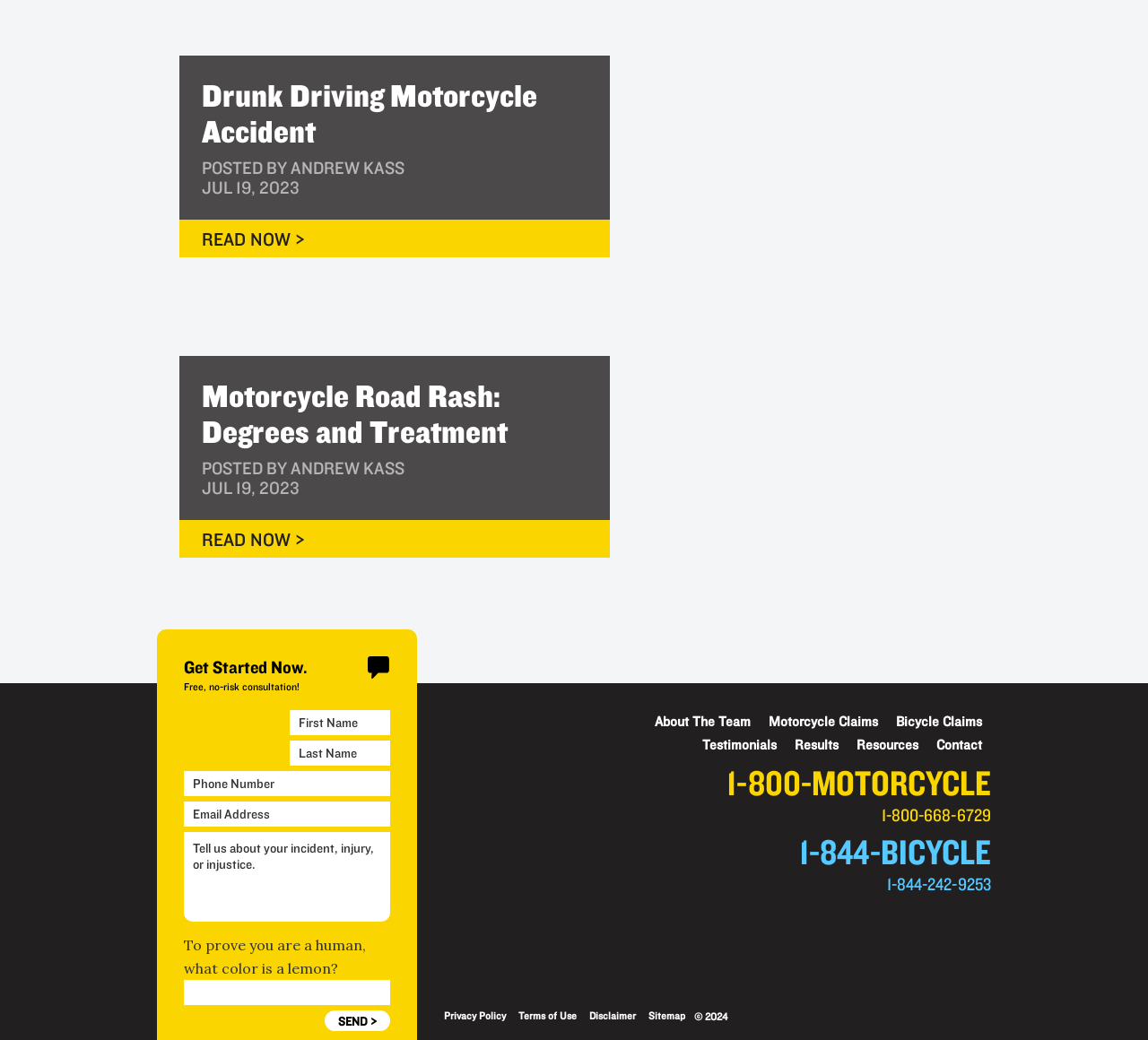Please identify the bounding box coordinates for the region that you need to click to follow this instruction: "Call the 1-800-MOTORCYCLE number".

[0.633, 0.732, 0.863, 0.794]